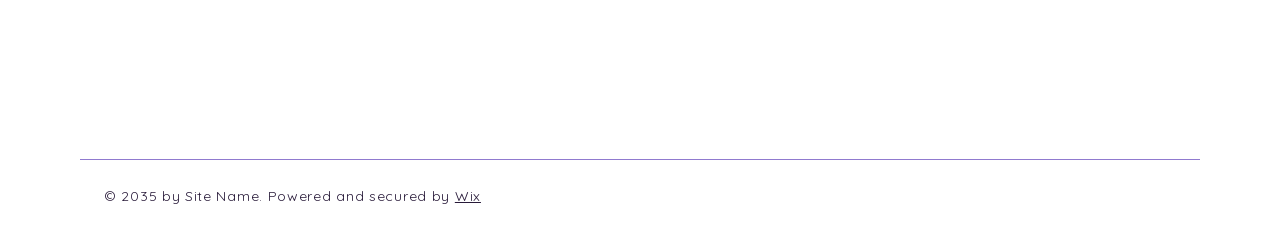Given the element description "parent_node: Search for: name="s" placeholder="Search"" in the screenshot, predict the bounding box coordinates of that UI element.

None